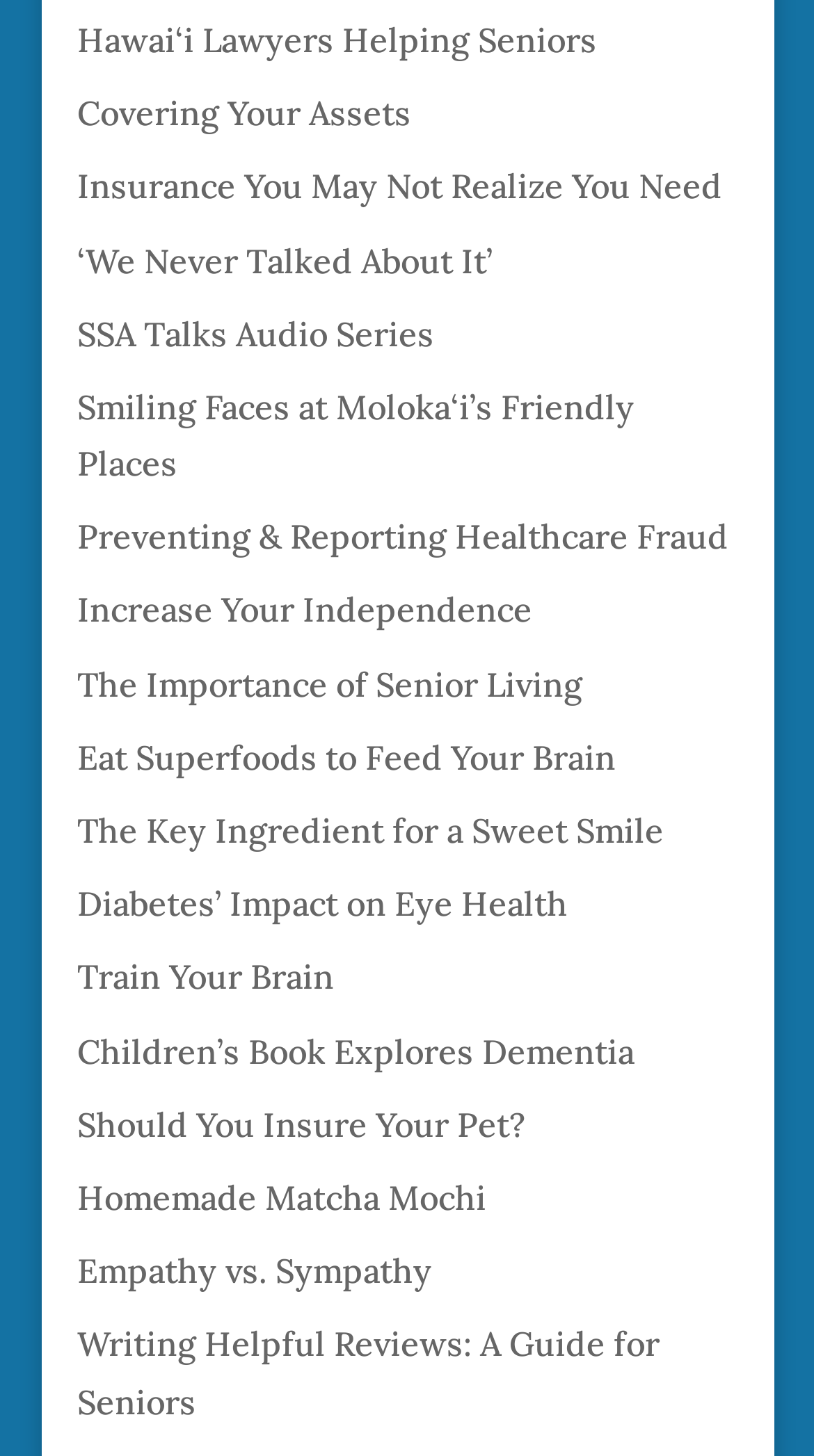Please locate the bounding box coordinates of the element's region that needs to be clicked to follow the instruction: "Click on 'Hawai‘i Lawyers Helping Seniors'". The bounding box coordinates should be provided as four float numbers between 0 and 1, i.e., [left, top, right, bottom].

[0.095, 0.013, 0.733, 0.041]